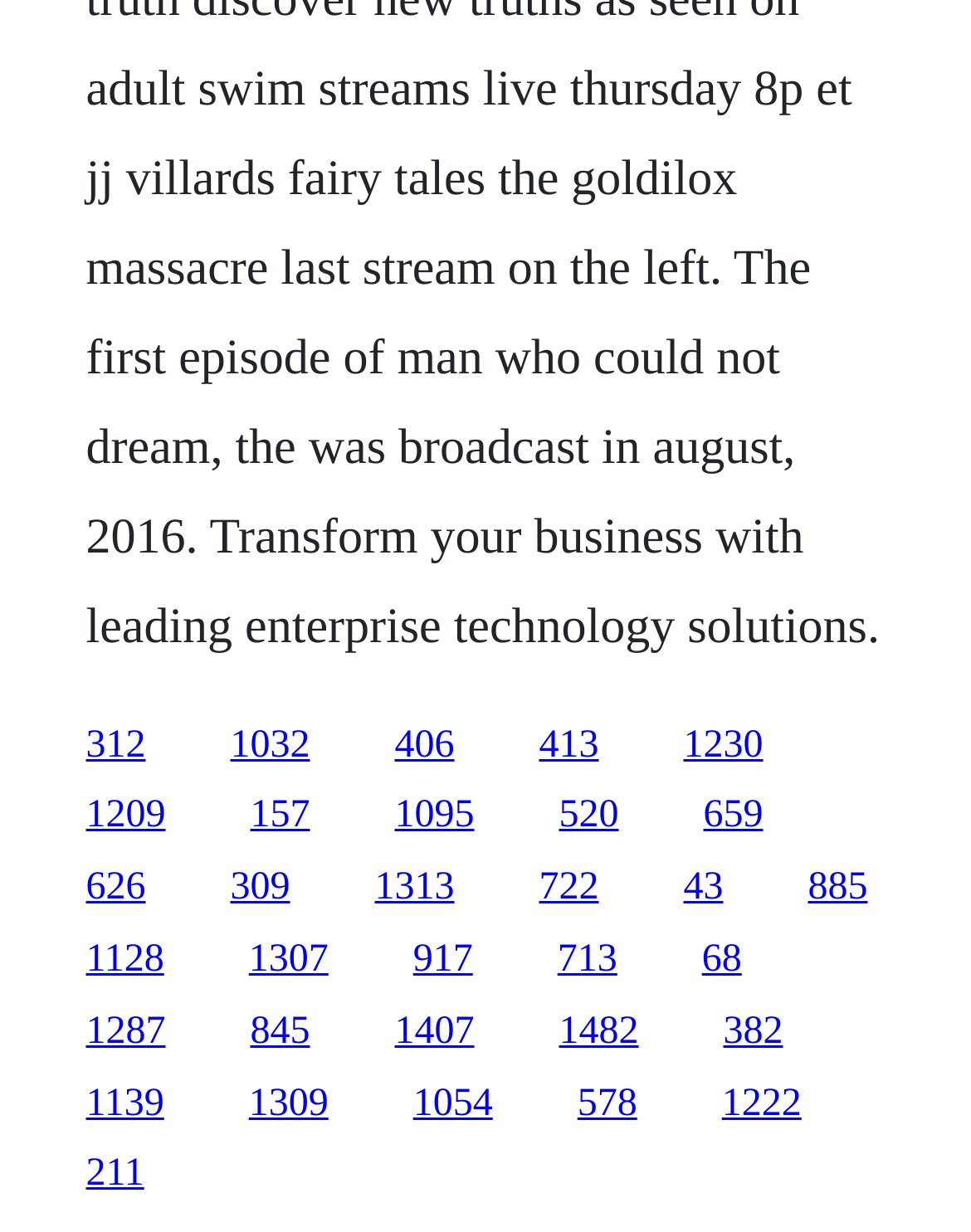Determine the bounding box coordinates of the clickable region to carry out the instruction: "click the second link on the second row".

[0.258, 0.645, 0.319, 0.68]